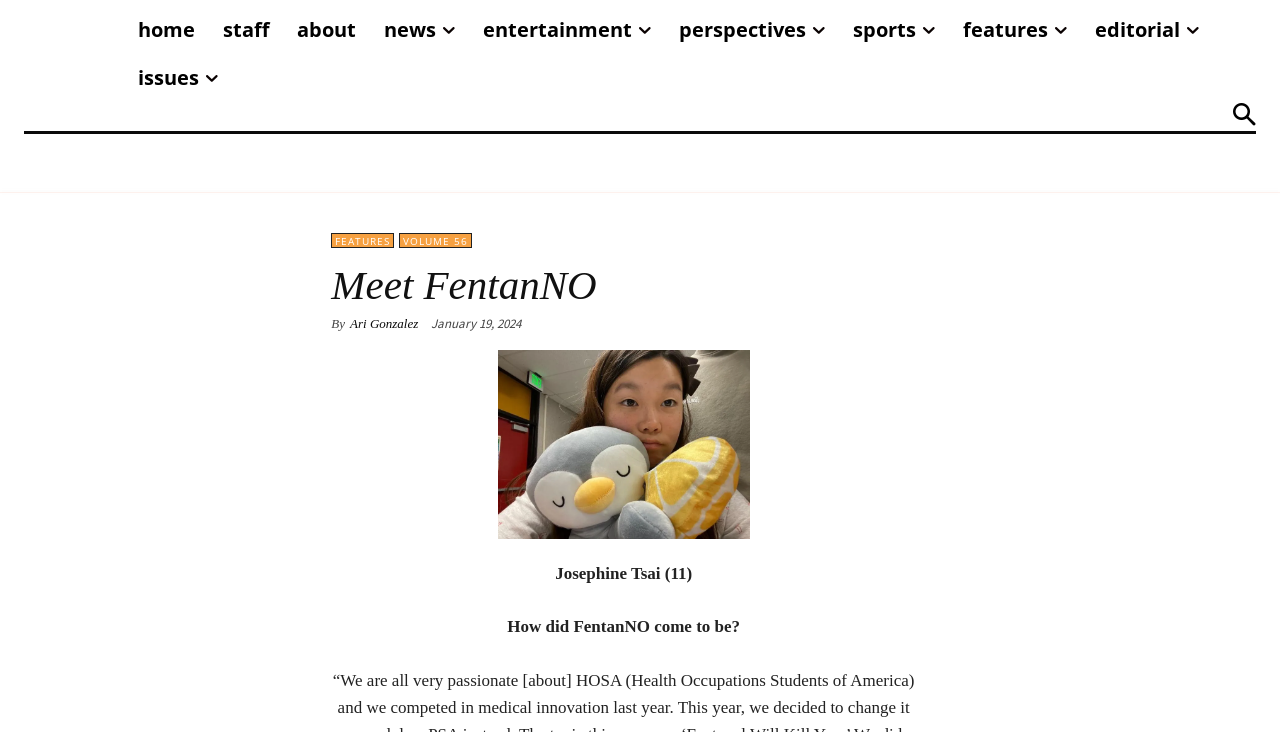Respond to the question below with a single word or phrase:
What is the volume number of the current issue?

56